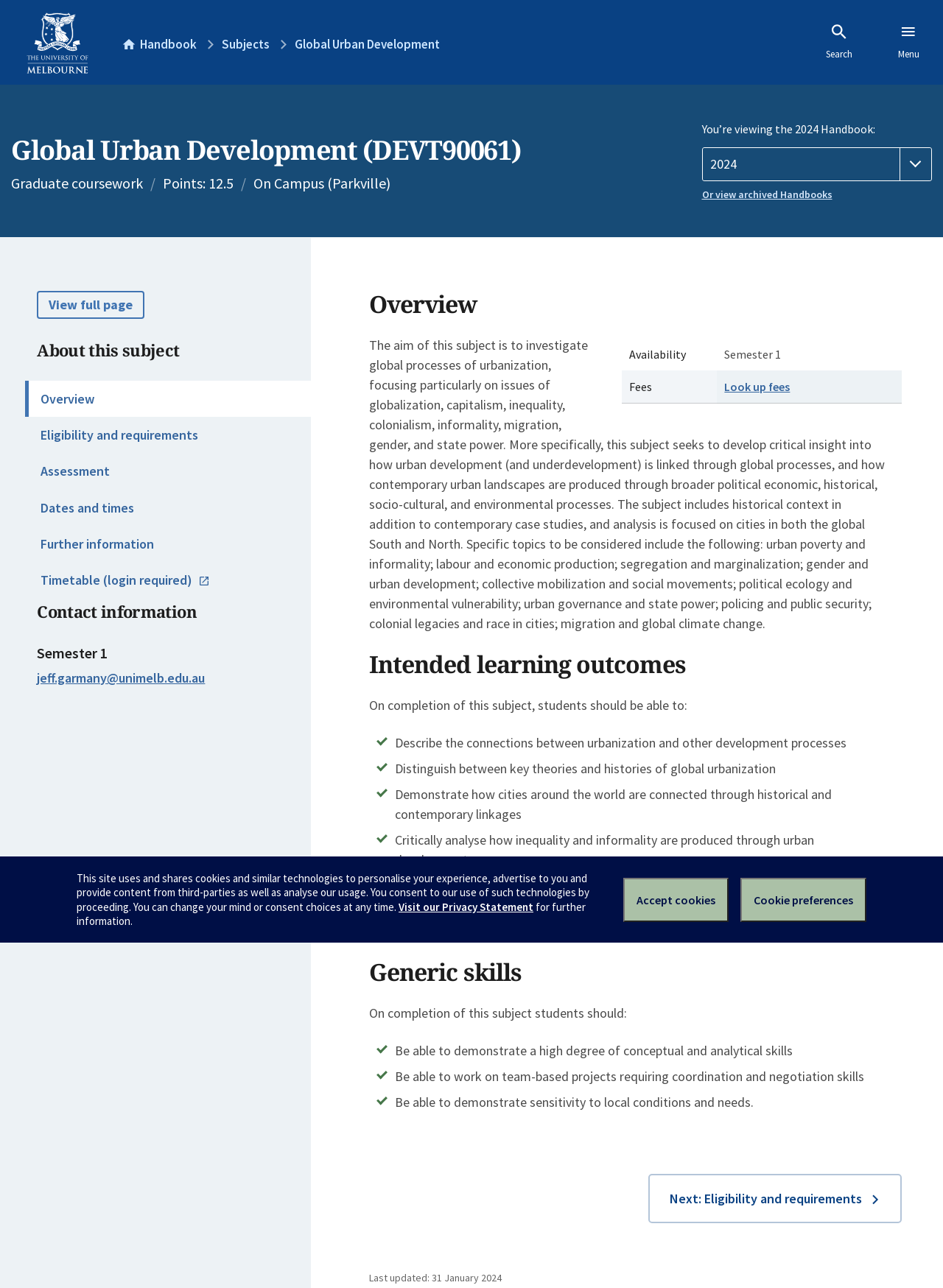Please specify the bounding box coordinates of the clickable region to carry out the following instruction: "View the University of Melbourne homepage". The coordinates should be four float numbers between 0 and 1, in the format [left, top, right, bottom].

[0.02, 0.003, 0.102, 0.063]